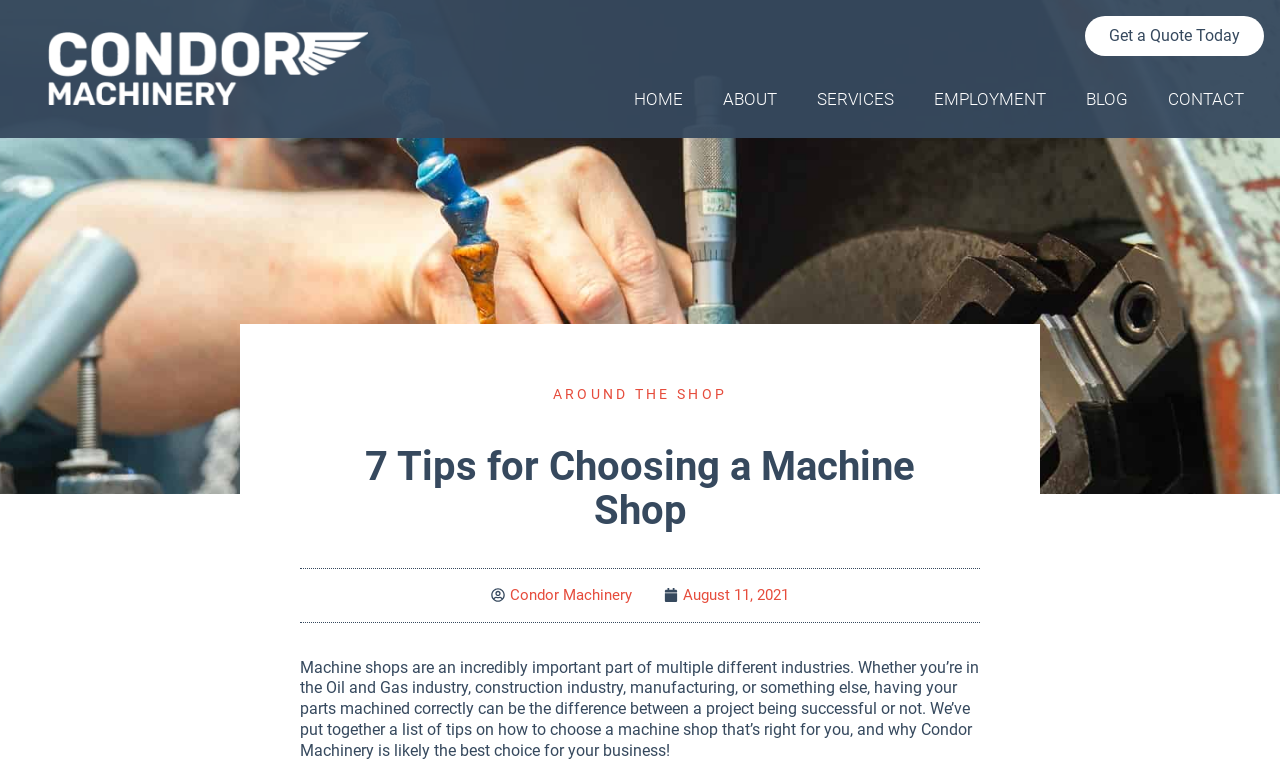Please identify the primary heading on the webpage and return its text.

7 Tips for Choosing a Machine Shop